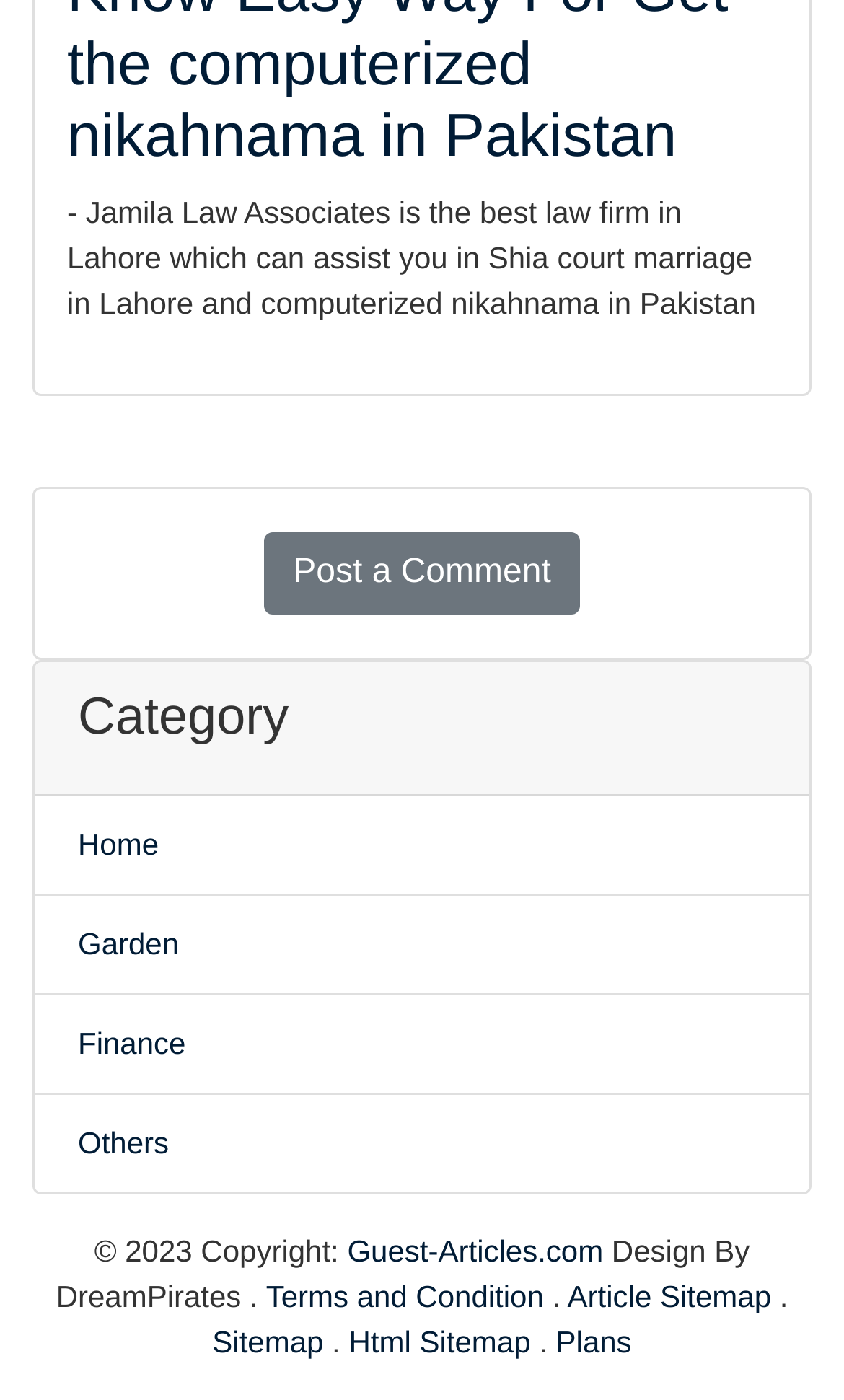Locate the bounding box coordinates of the area to click to fulfill this instruction: "Share on Social Media". The bounding box should be presented as four float numbers between 0 and 1, in the order [left, top, right, bottom].

None